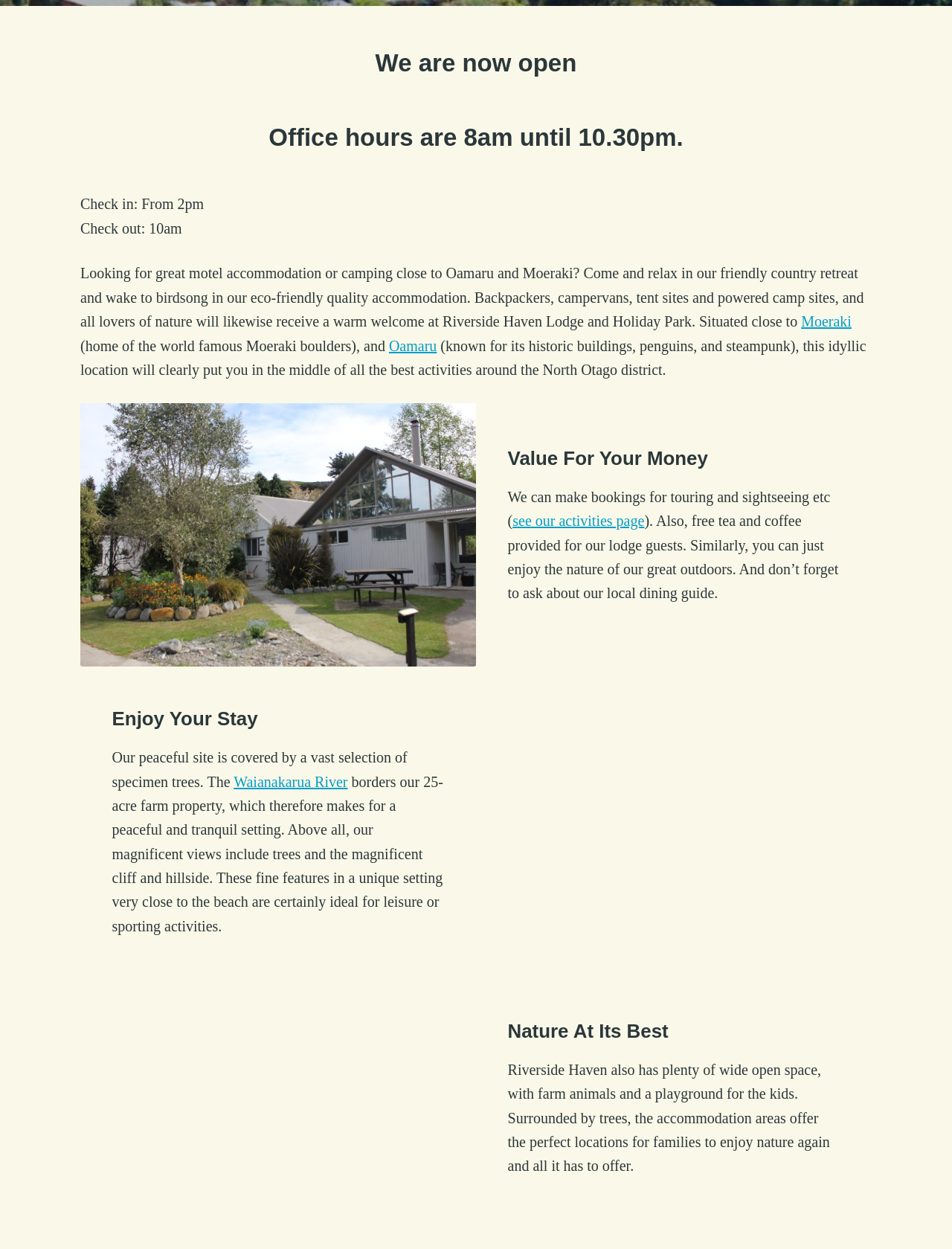Specify the bounding box coordinates (top-left x, top-left y, bottom-right x, bottom-right y) of the UI element in the screenshot that matches this description: see our activities page

[0.538, 0.41, 0.677, 0.424]